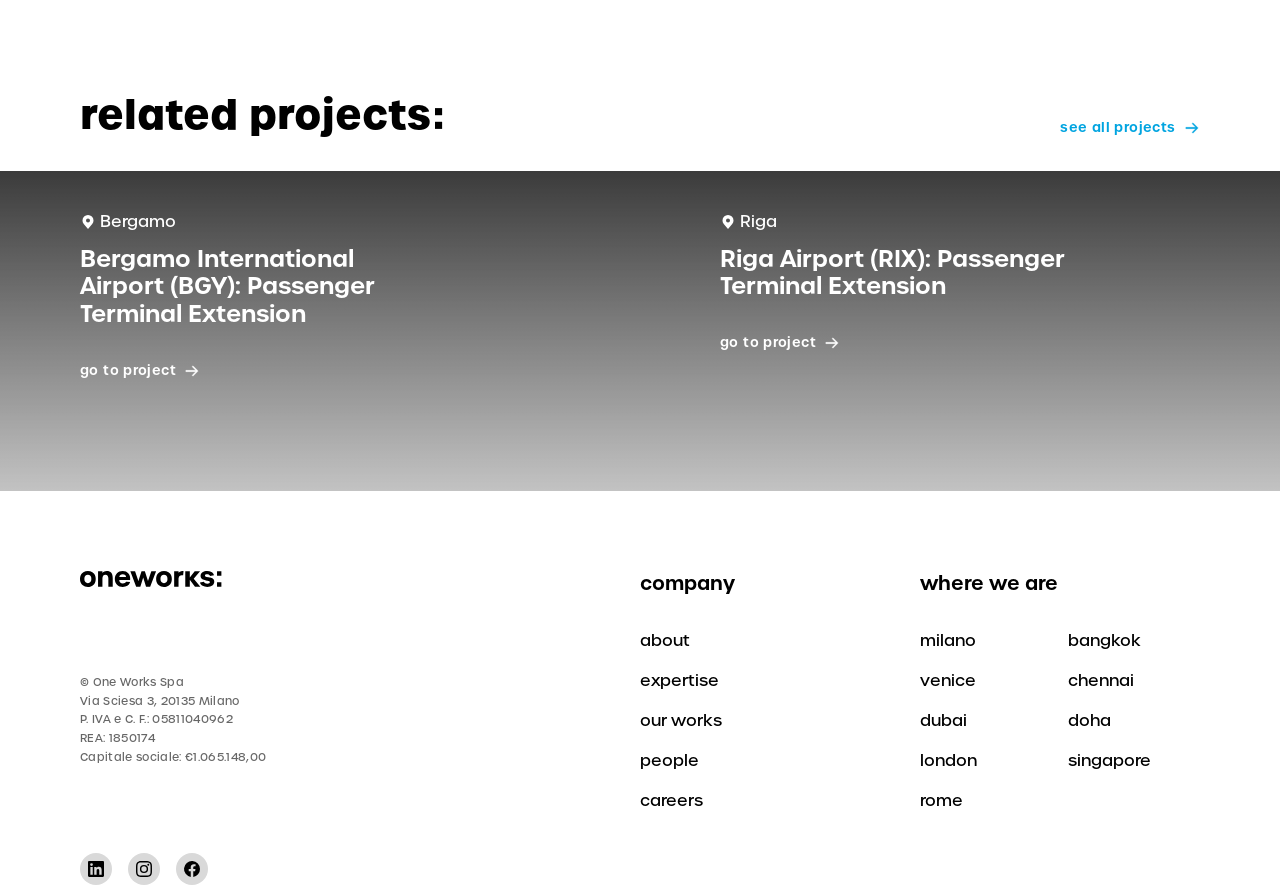Determine the bounding box coordinates of the UI element described below. Use the format (top-left x, top-left y, bottom-right x, bottom-right y) with floating point numbers between 0 and 1: aria-label="Advertisement" name="aswift_0" title="Advertisement"

None